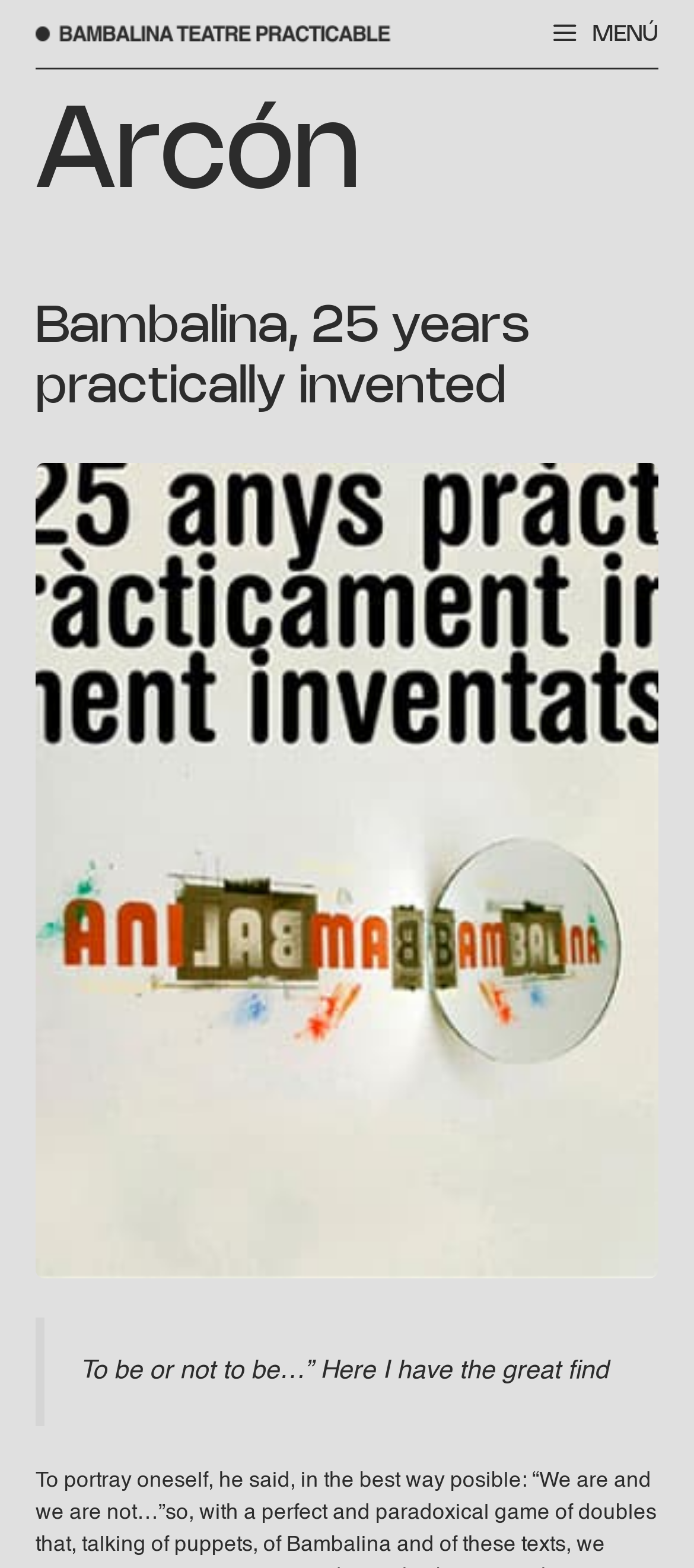Given the webpage screenshot and the description, determine the bounding box coordinates (top-left x, top-left y, bottom-right x, bottom-right y) that define the location of the UI element matching this description: Copaiba oil and cbd

None